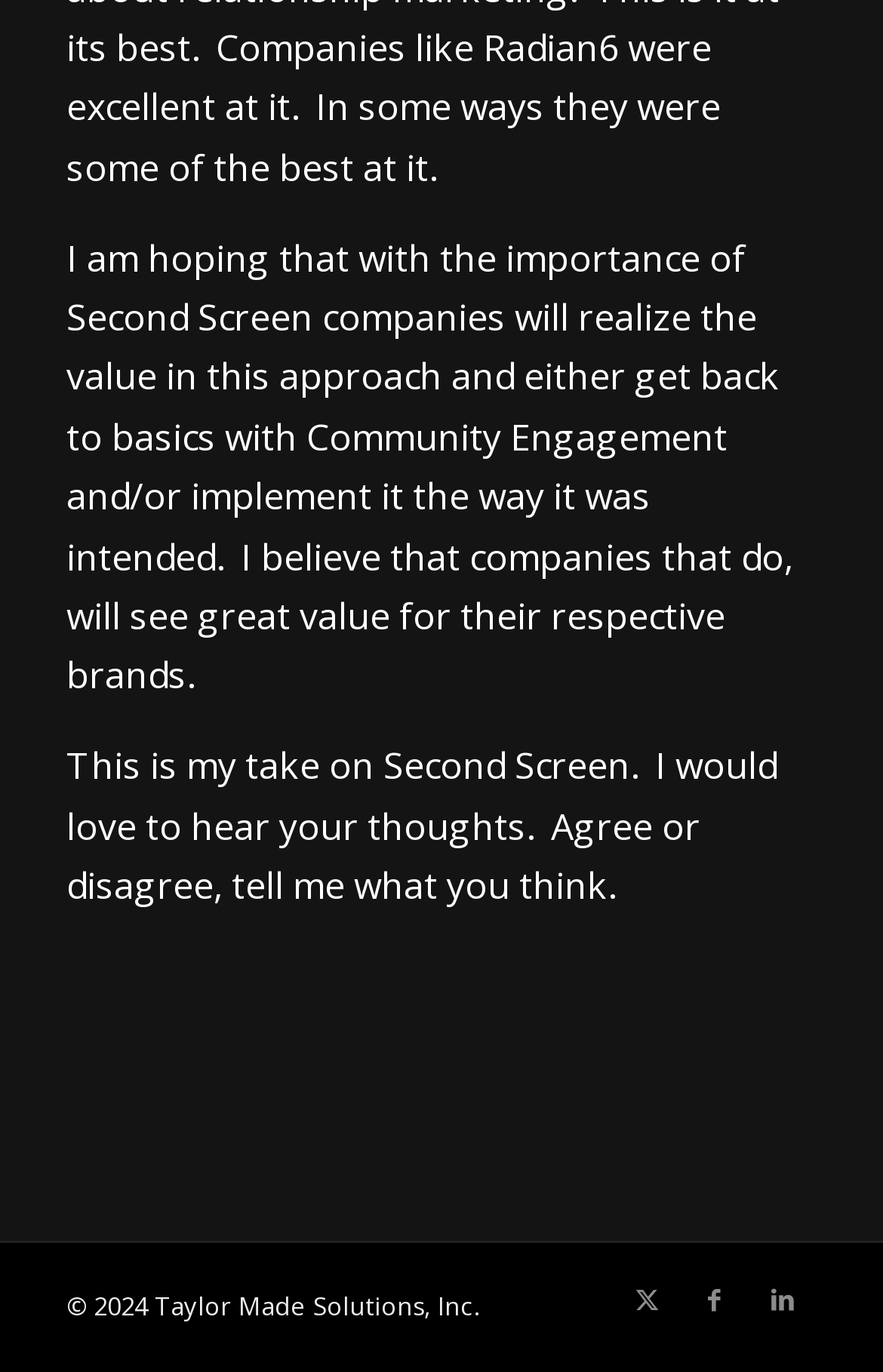How many social media links are available?
Answer the question with a single word or phrase by looking at the picture.

3